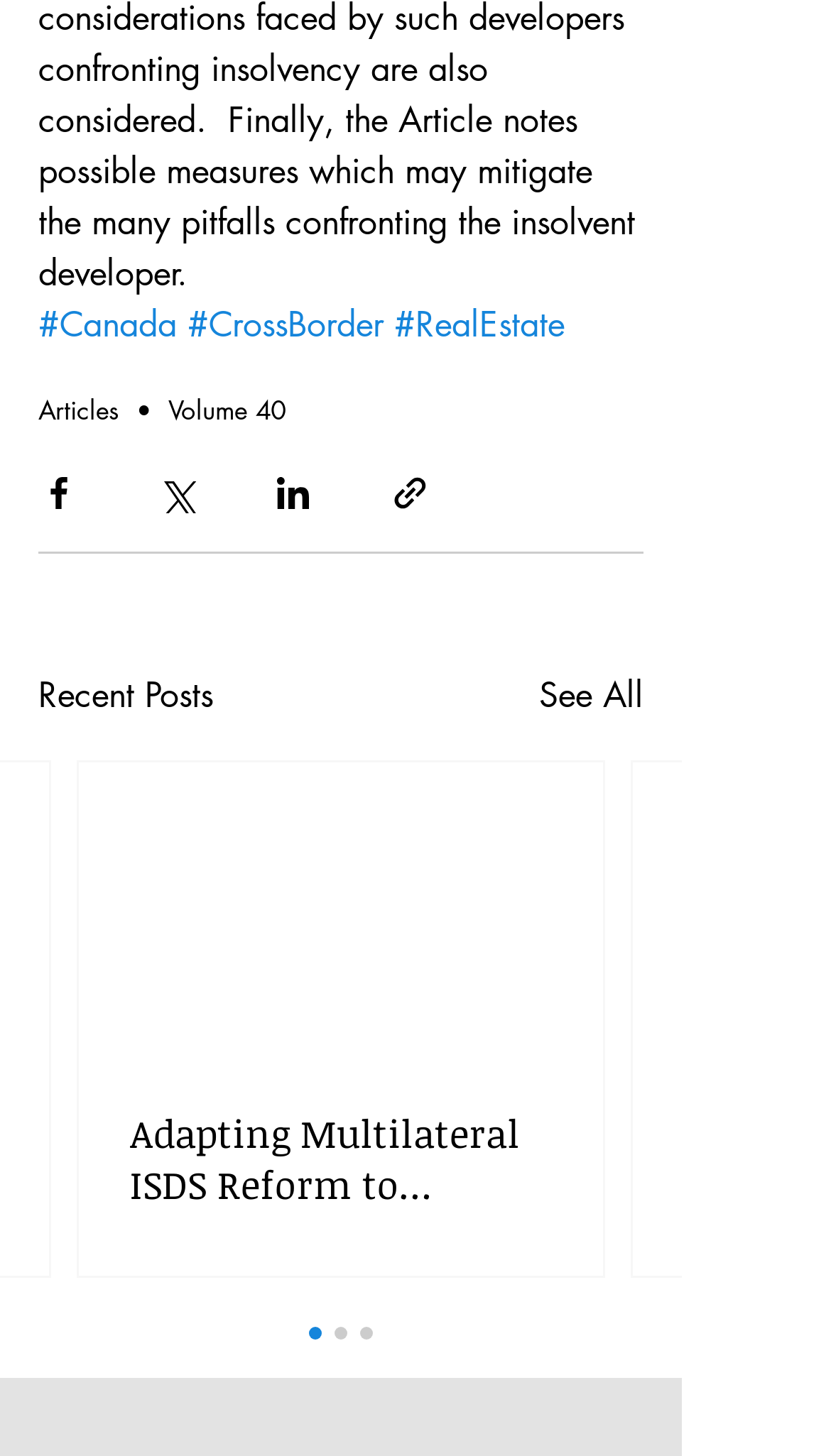What is the title of the section below the social media sharing buttons?
Please provide a single word or phrase in response based on the screenshot.

Recent Posts